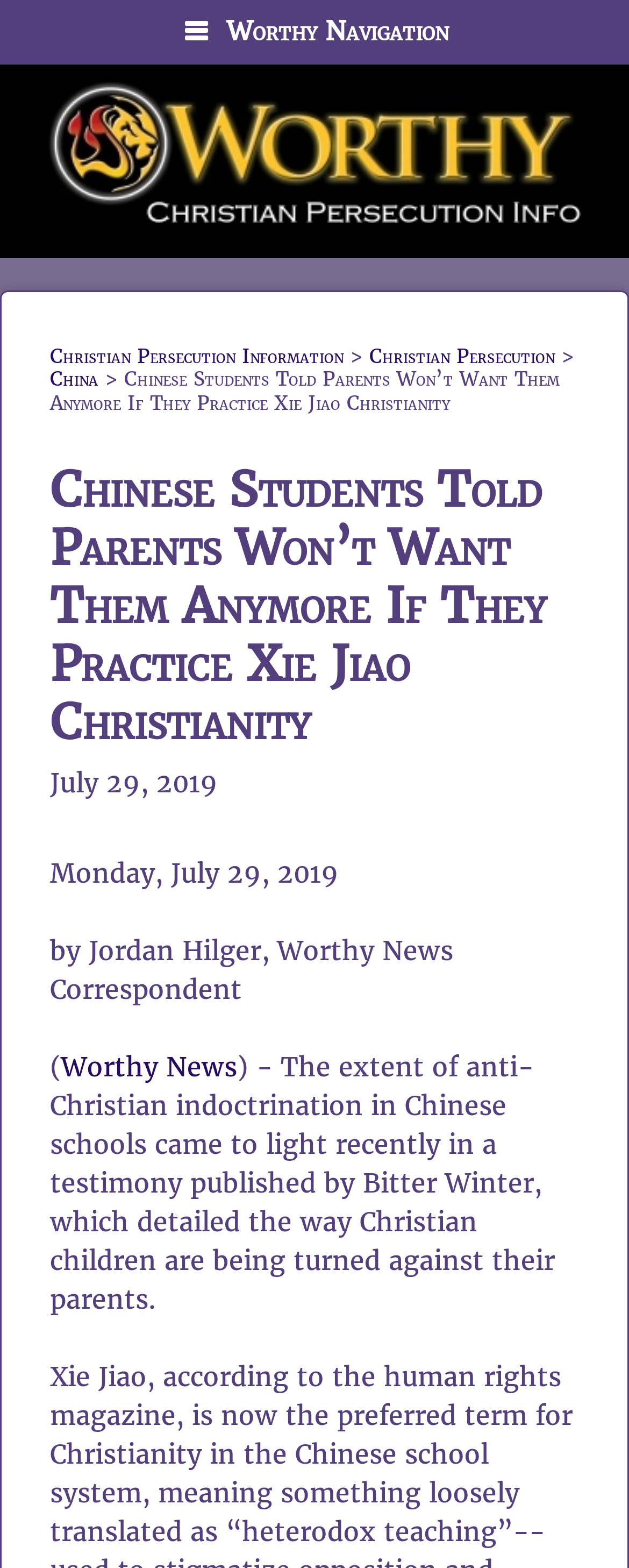Using the description: "China", identify the bounding box of the corresponding UI element in the screenshot.

[0.079, 0.234, 0.156, 0.249]